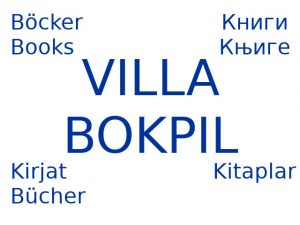Please provide a short answer using a single word or phrase for the question:
What is the color of the bold letters in the image?

Blue